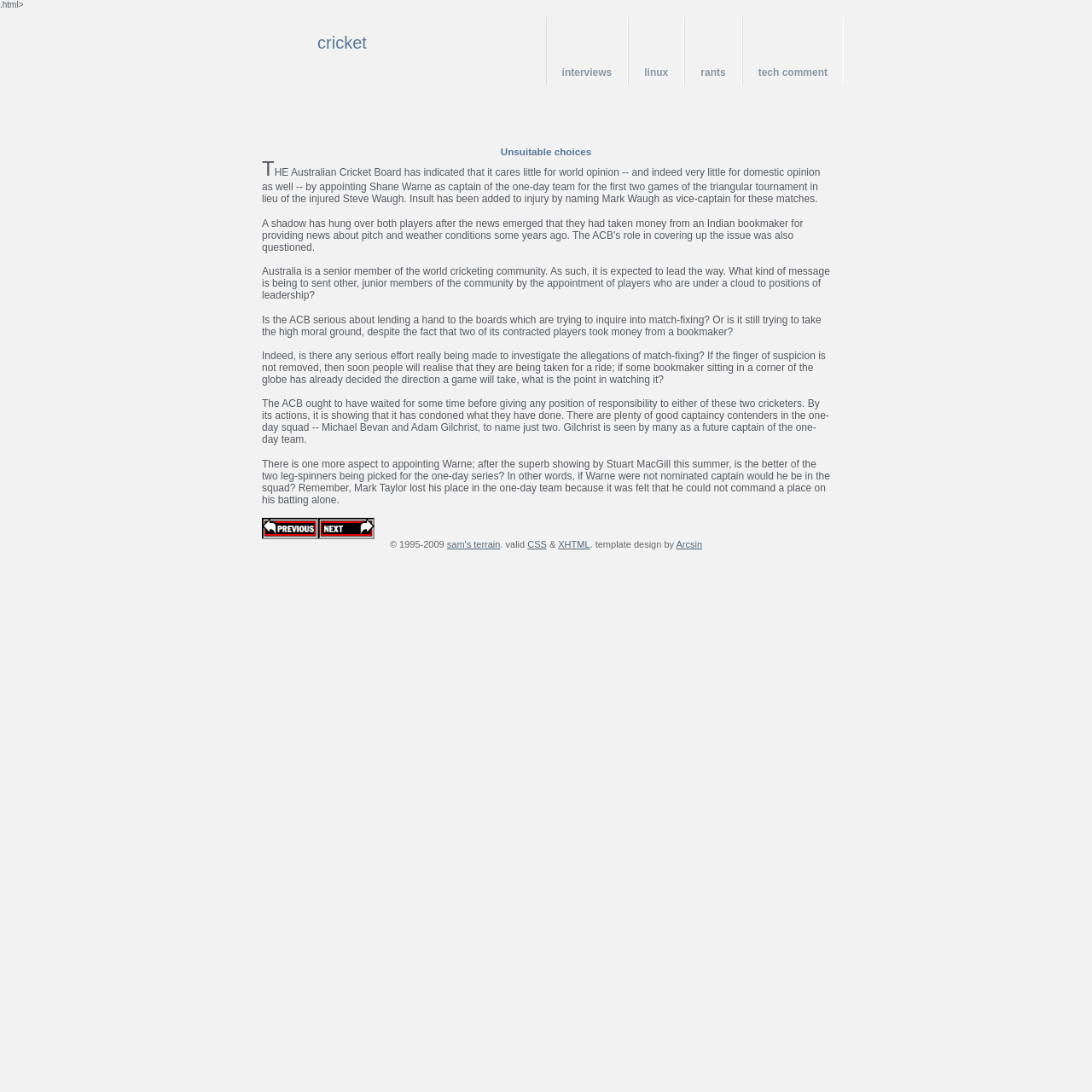What is the topic of the article?
Please provide a single word or phrase answer based on the image.

Cricket